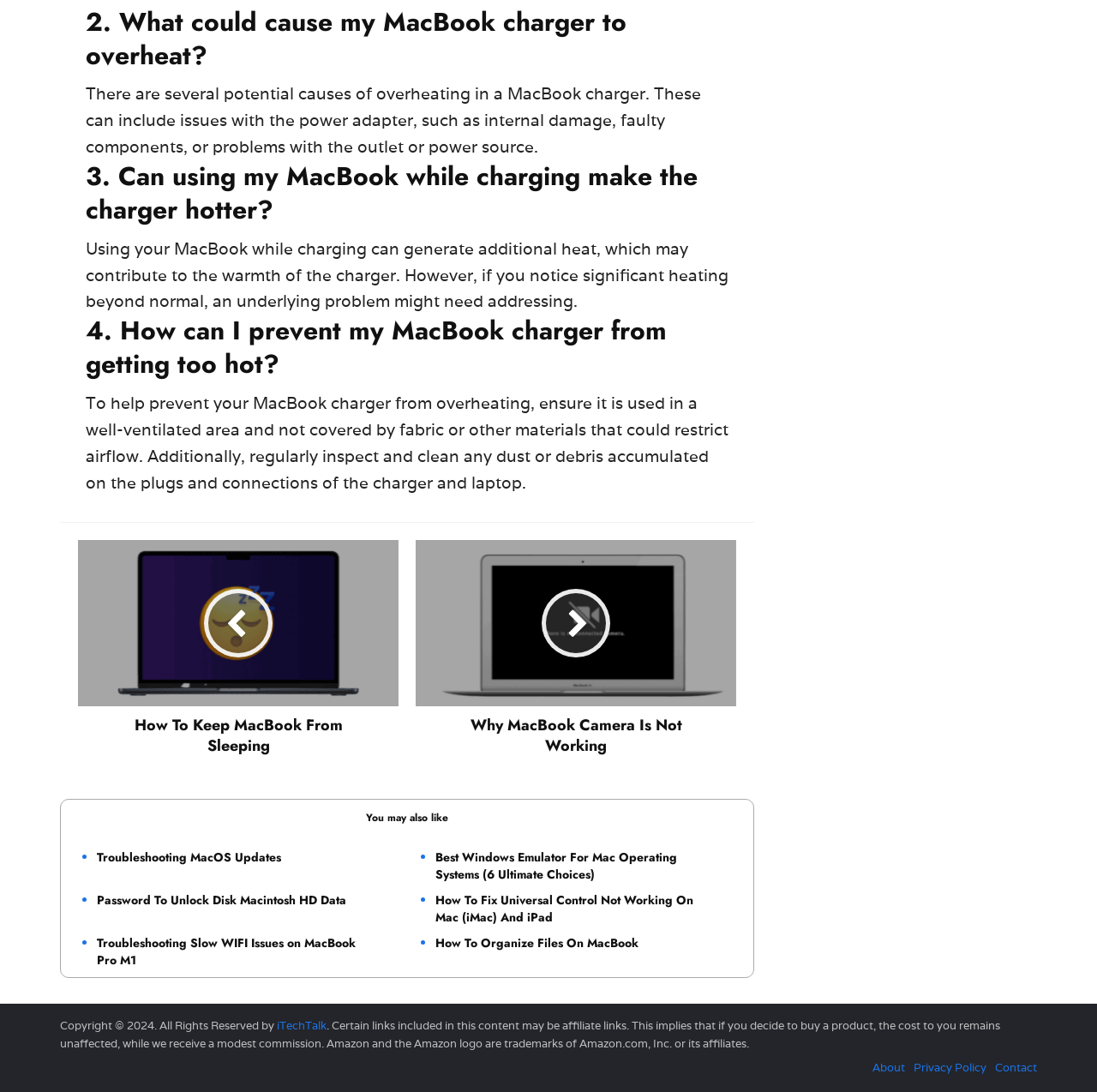Please identify the bounding box coordinates of the element I need to click to follow this instruction: "Contact the website".

[0.907, 0.971, 0.945, 0.985]